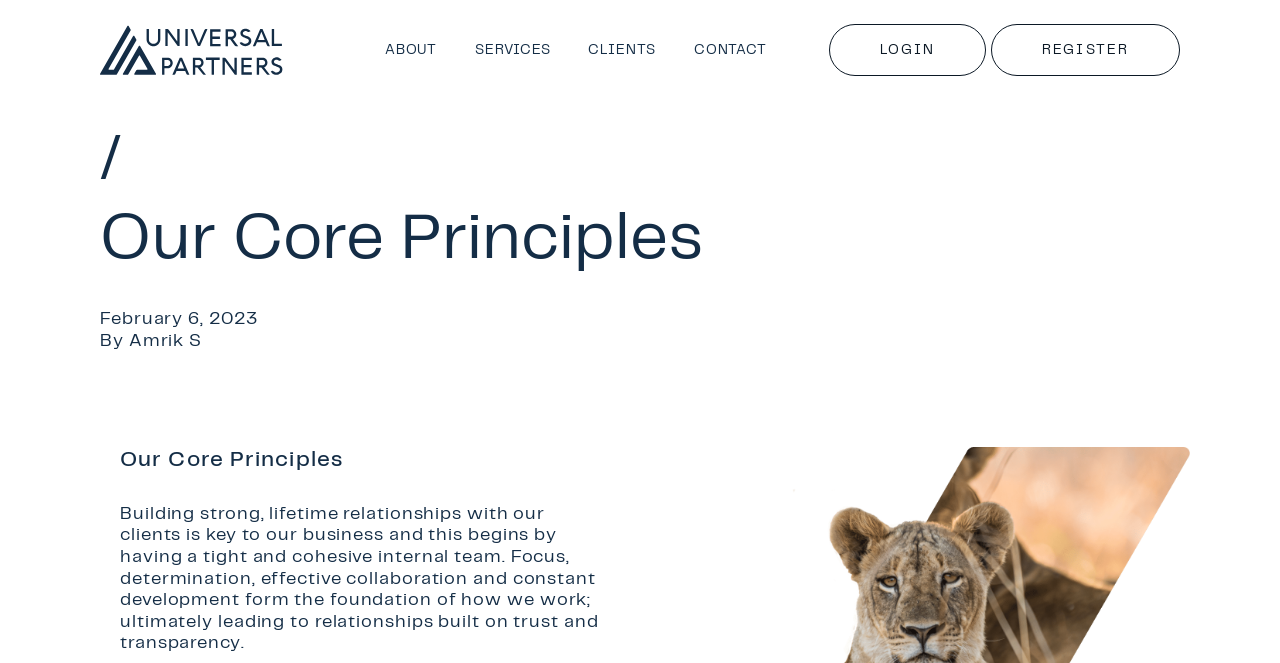Using the element description: "Amrik S", determine the bounding box coordinates for the specified UI element. The coordinates should be four float numbers between 0 and 1, [left, top, right, bottom].

[0.101, 0.5, 0.158, 0.528]